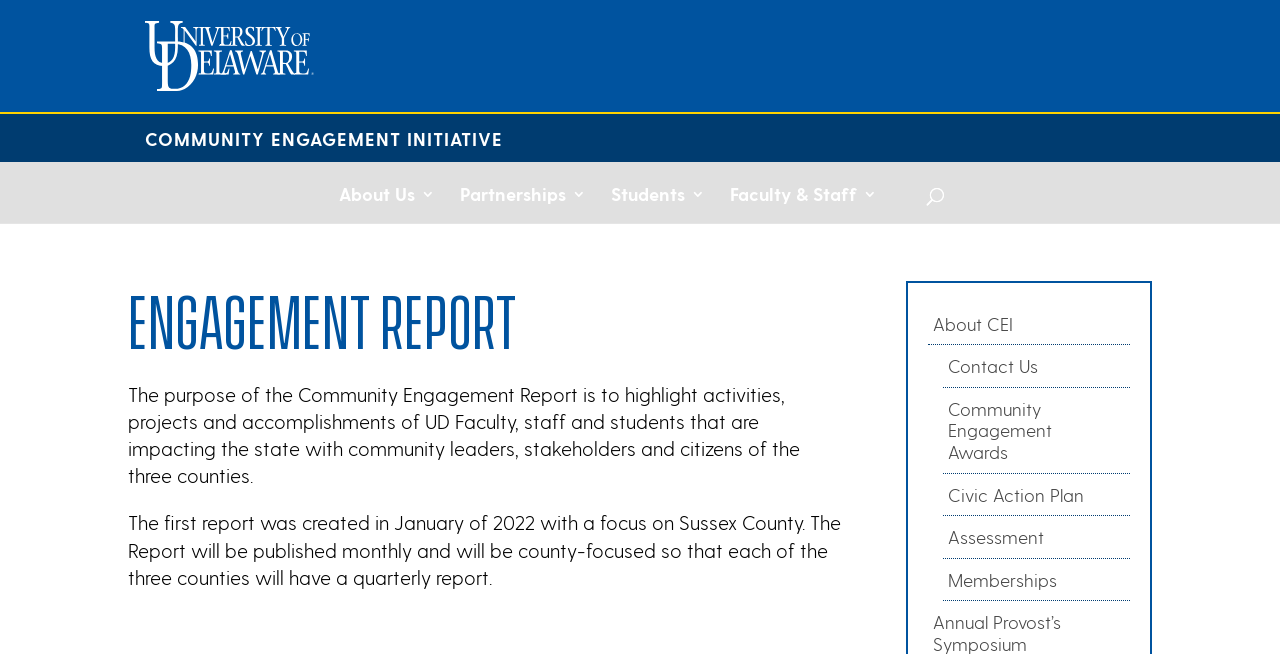Please find the bounding box coordinates of the section that needs to be clicked to achieve this instruction: "Contact Us".

[0.736, 0.528, 0.883, 0.593]